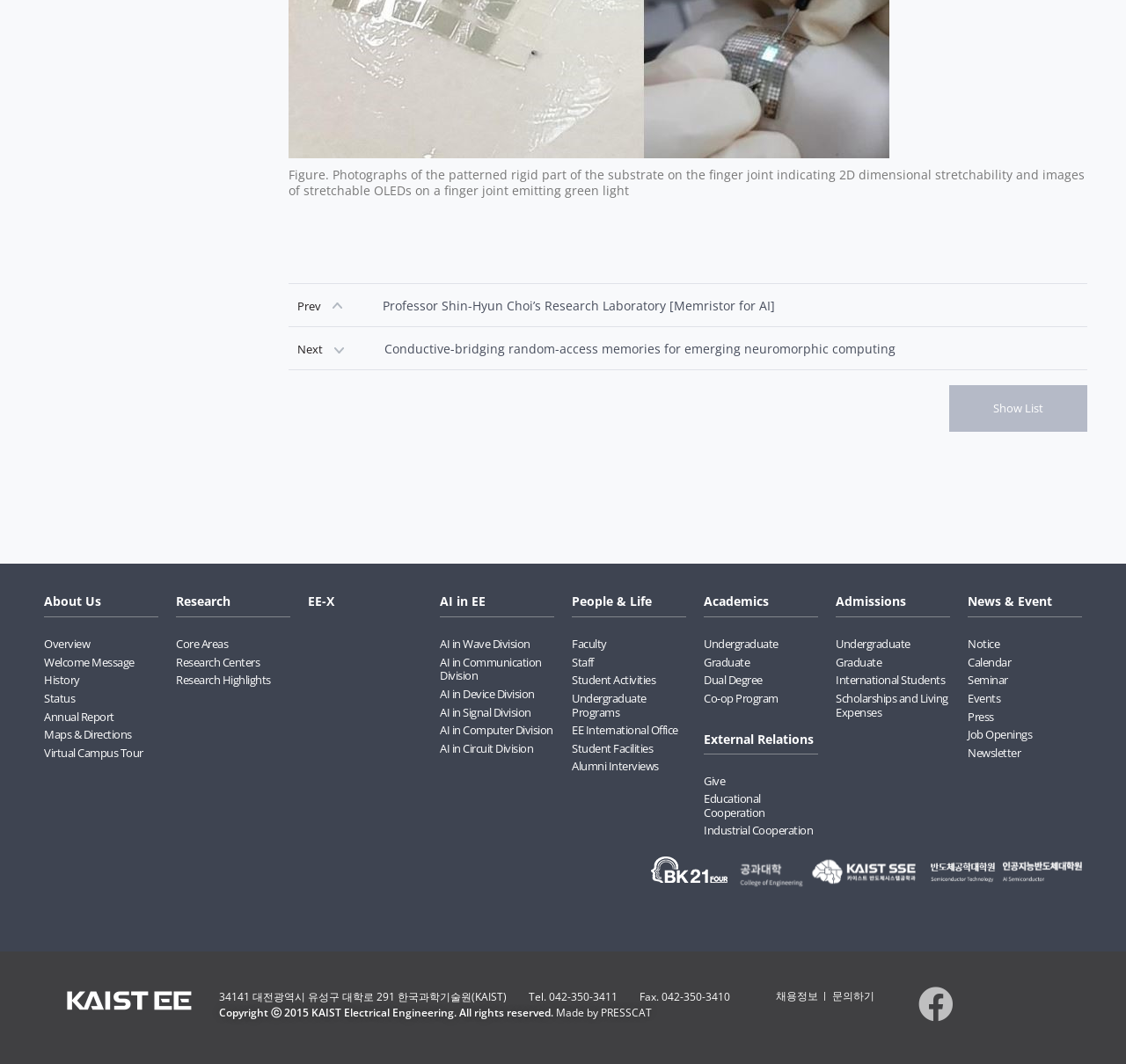Use one word or a short phrase to answer the question provided: 
What is the name of the university?

KAIST